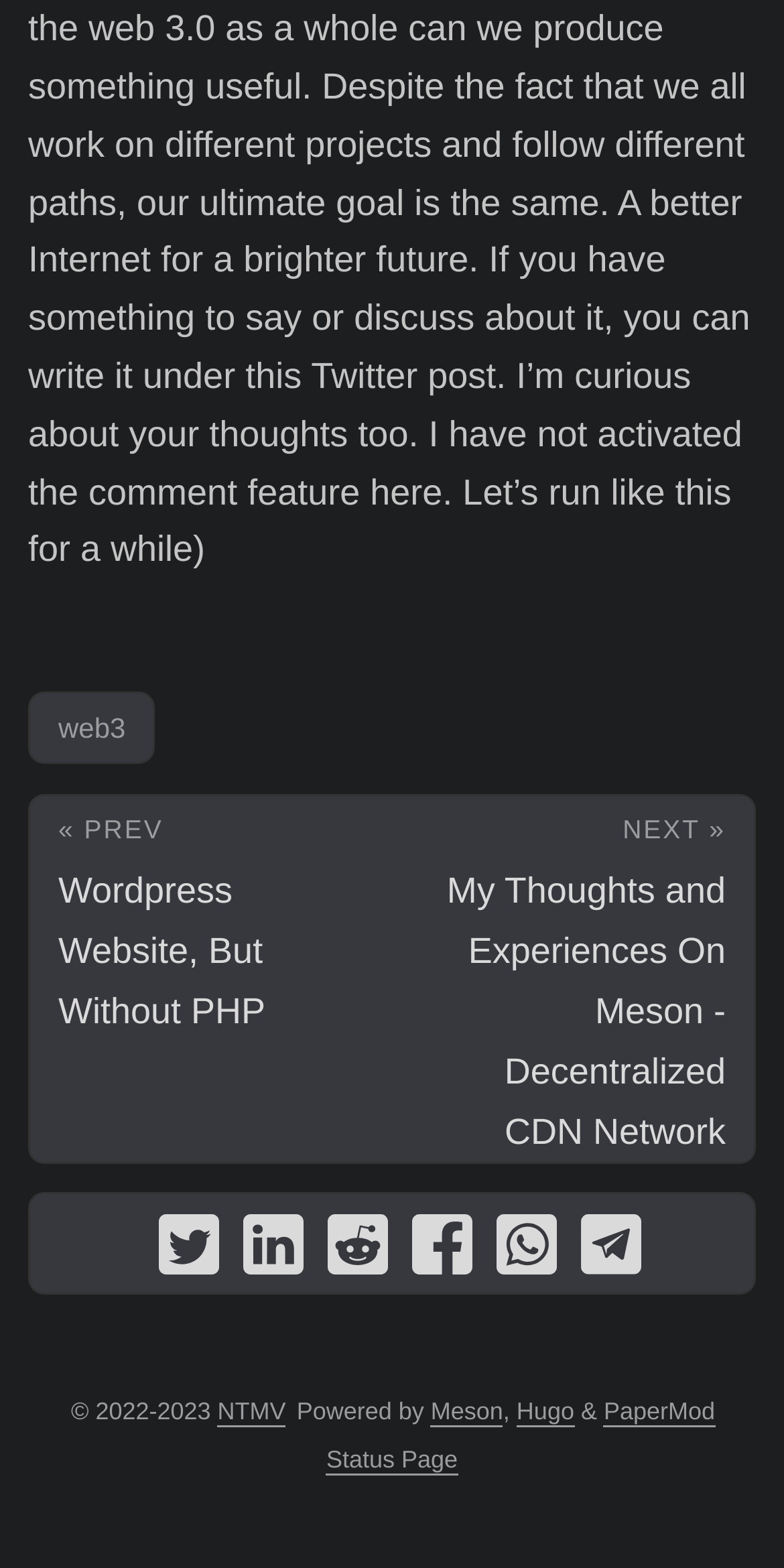How many links are in the footer section?
Based on the image, give a concise answer in the form of a single word or short phrase.

8